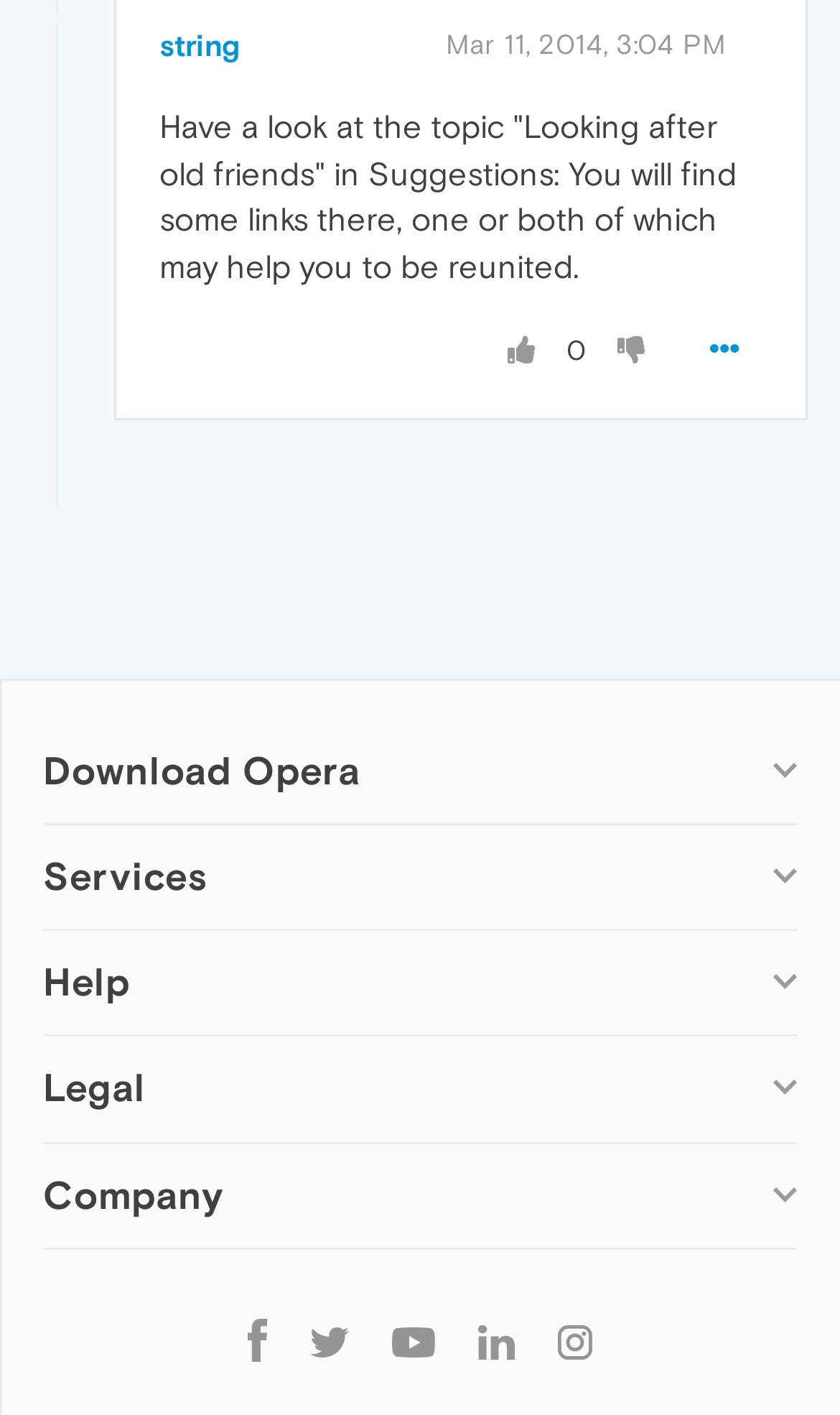Find the bounding box coordinates of the element to click in order to complete the given instruction: "Get help and support."

[0.051, 0.756, 0.27, 0.777]